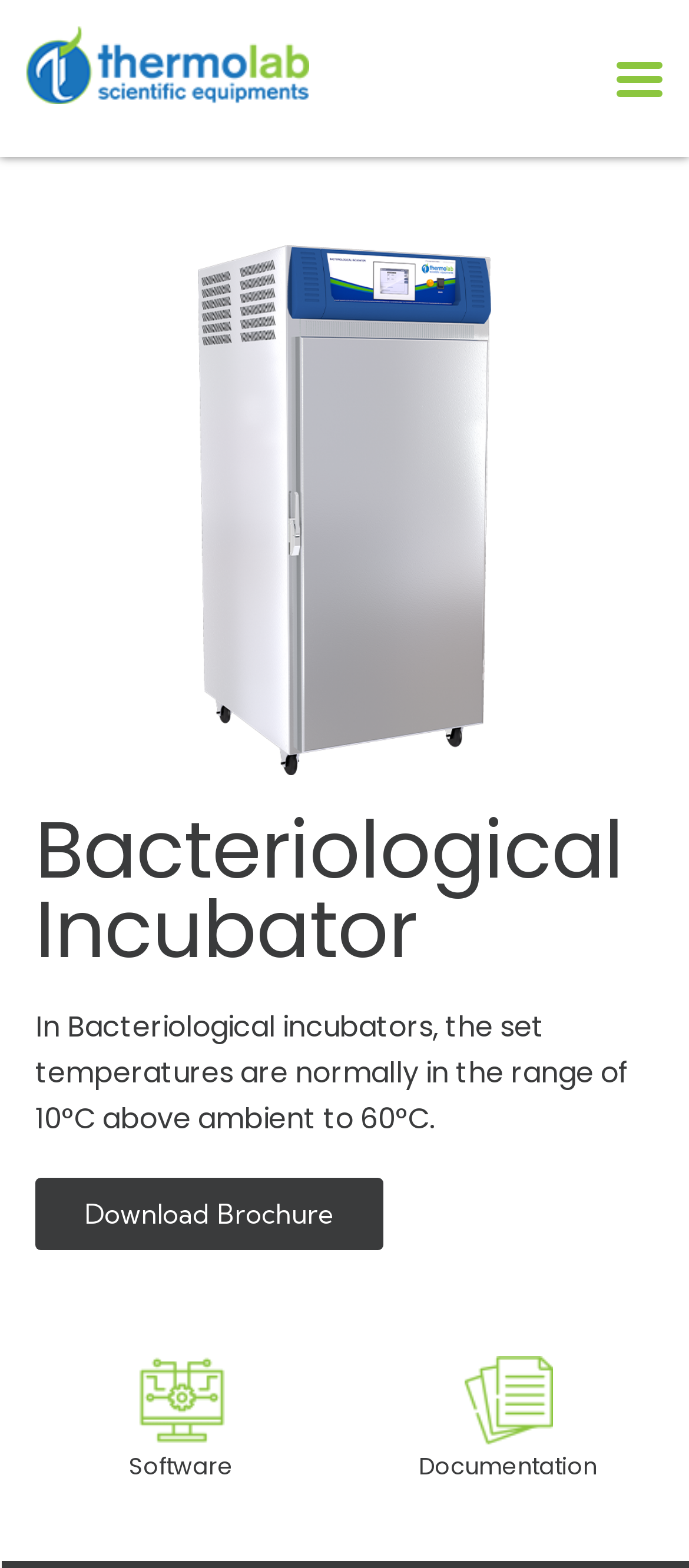Using the webpage screenshot and the element description Download Brochure, determine the bounding box coordinates. Specify the coordinates in the format (top-left x, top-left y, bottom-right x, bottom-right y) with values ranging from 0 to 1.

[0.051, 0.751, 0.556, 0.797]